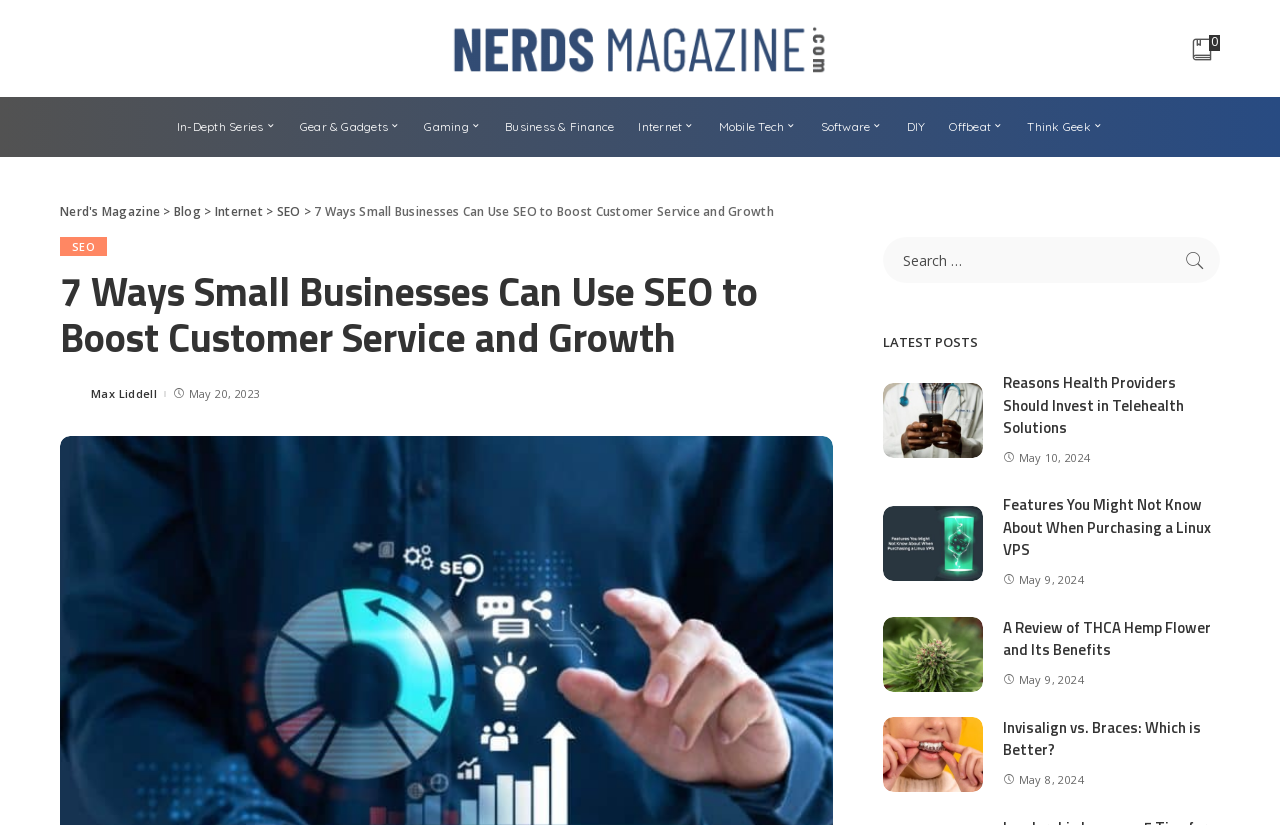Please identify the bounding box coordinates of the element's region that should be clicked to execute the following instruction: "View the article '7 Ways Small Businesses Can Use SEO to Boost Customer Service and Growth'". The bounding box coordinates must be four float numbers between 0 and 1, i.e., [left, top, right, bottom].

[0.047, 0.326, 0.651, 0.438]